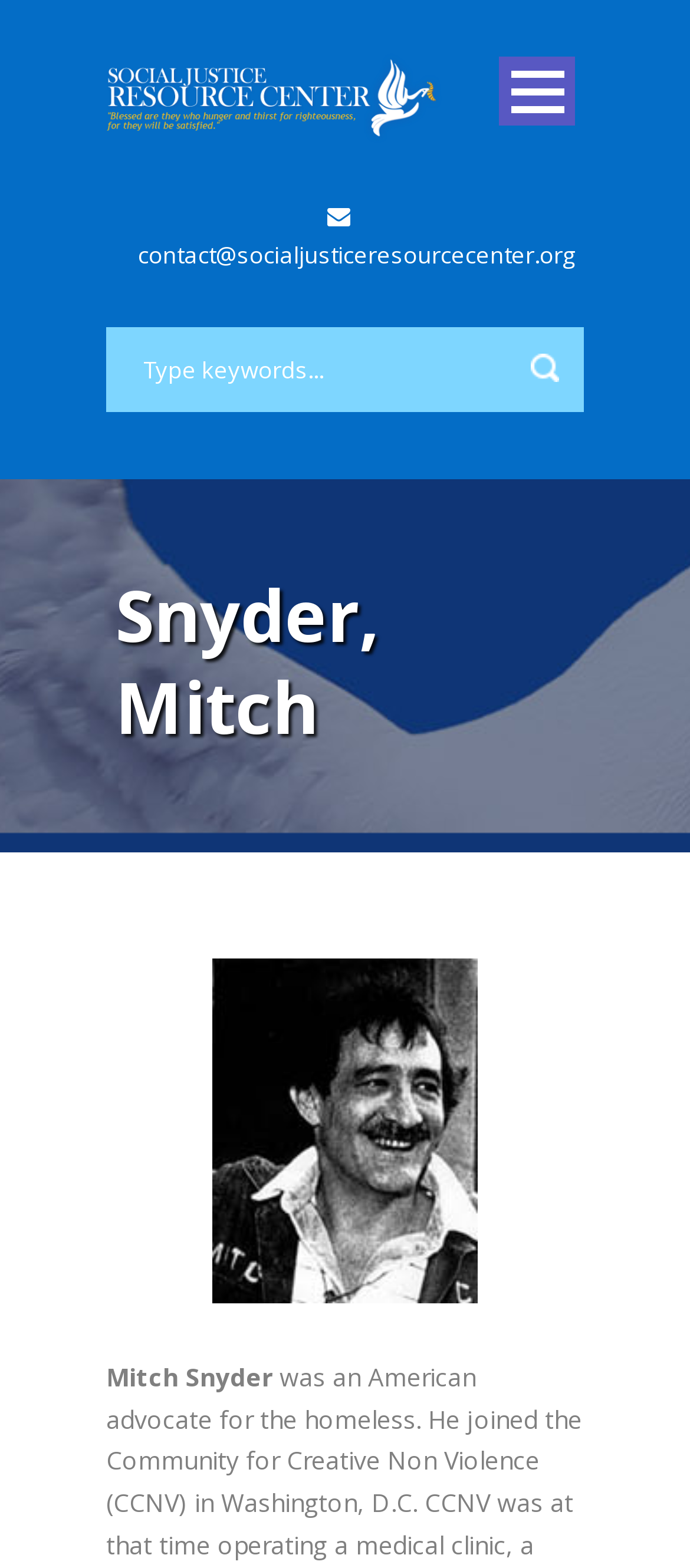Respond with a single word or phrase for the following question: 
How many links are in the top menu?

9